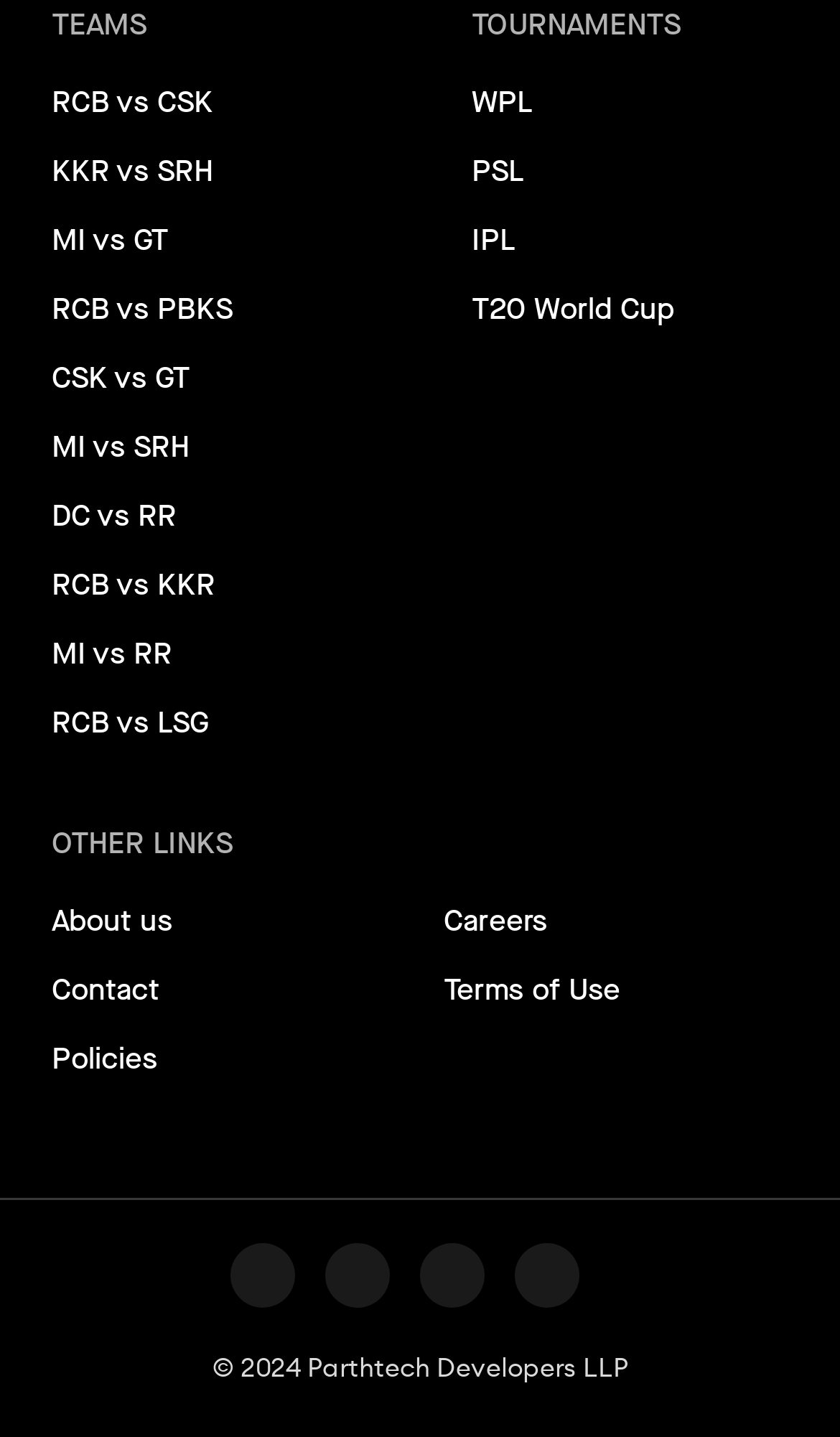Identify the bounding box coordinates for the UI element mentioned here: "About us". Provide the coordinates as four float values between 0 and 1, i.e., [left, top, right, bottom].

[0.062, 0.624, 0.405, 0.66]